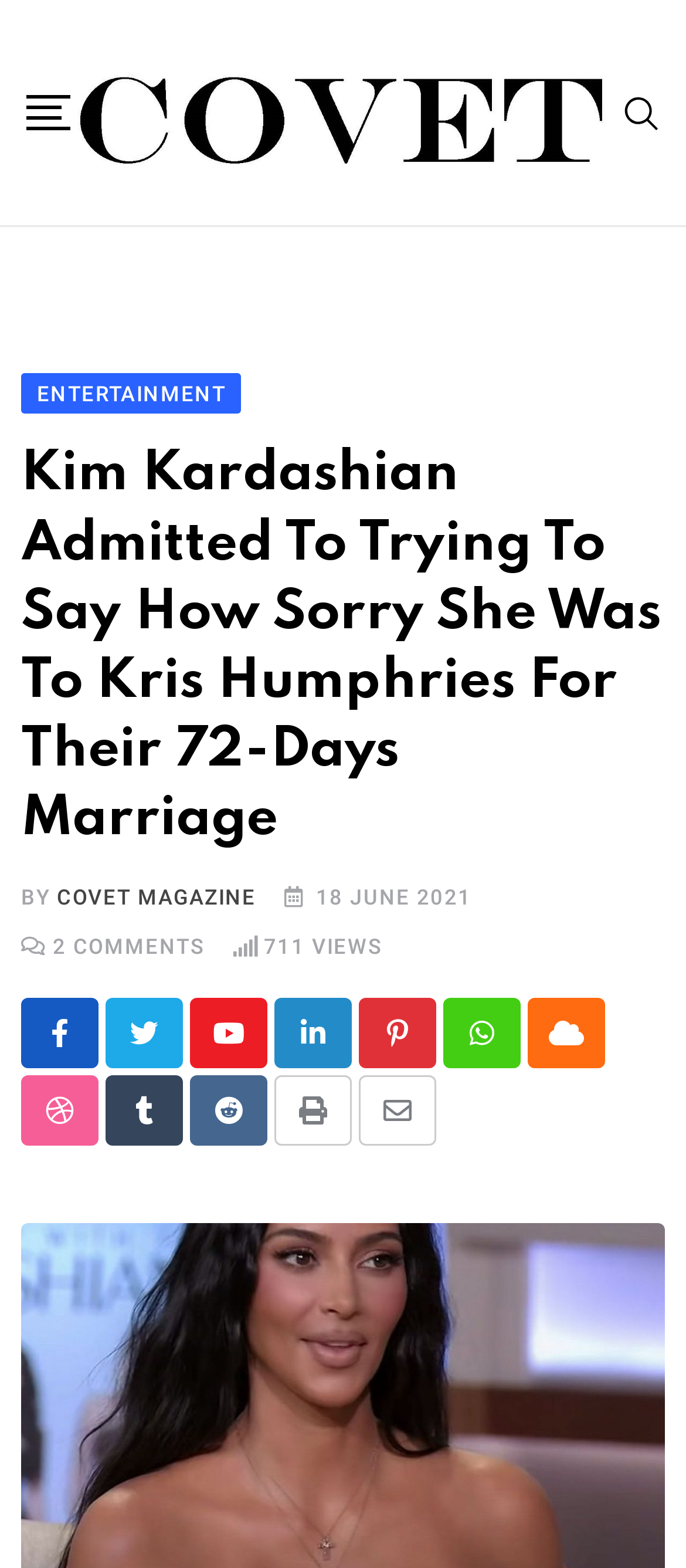What is the category of this article?
Respond with a short answer, either a single word or a phrase, based on the image.

ENTERTAINMENT